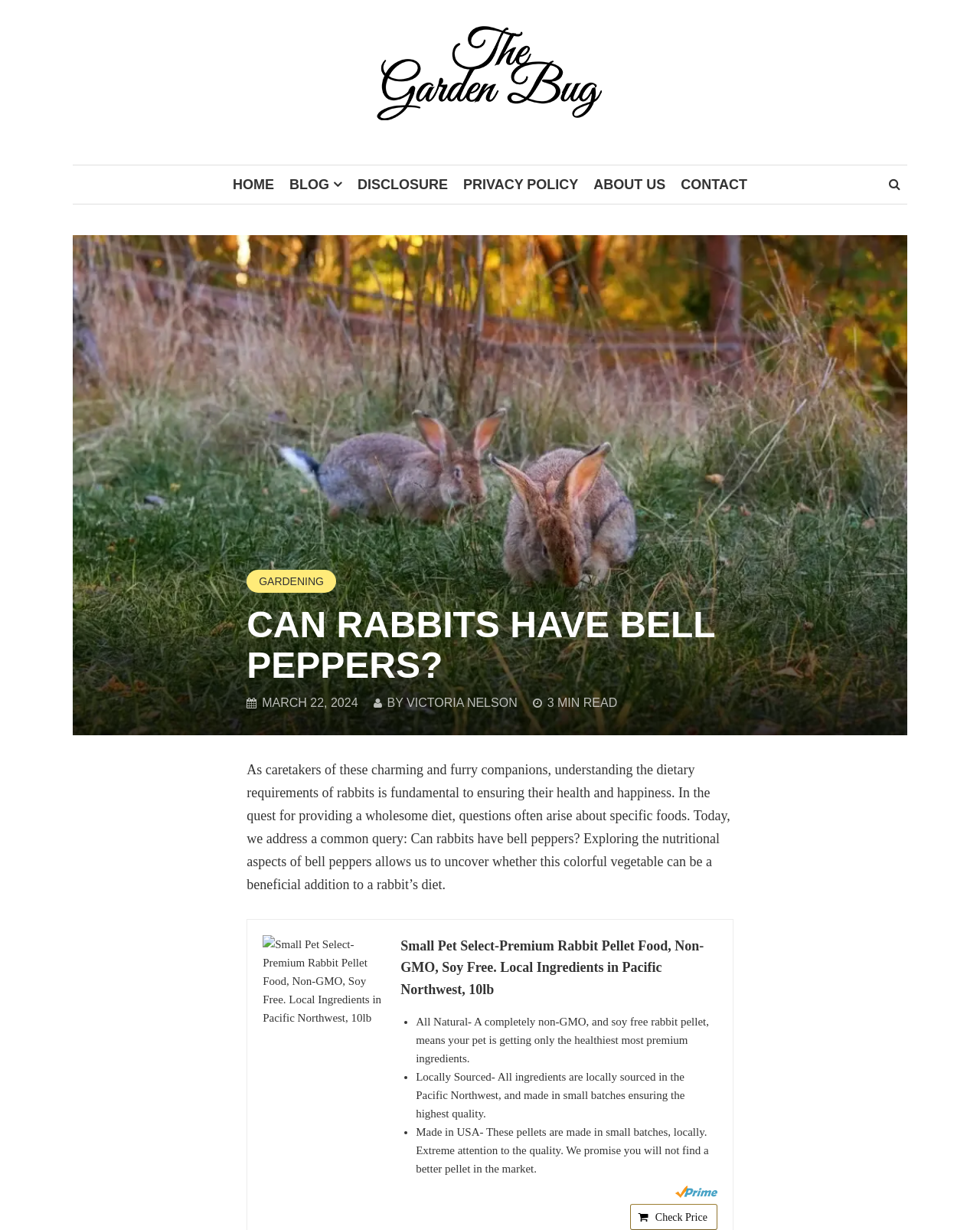Could you provide the bounding box coordinates for the portion of the screen to click to complete this instruction: "Go to the home page"?

[0.23, 0.134, 0.287, 0.166]